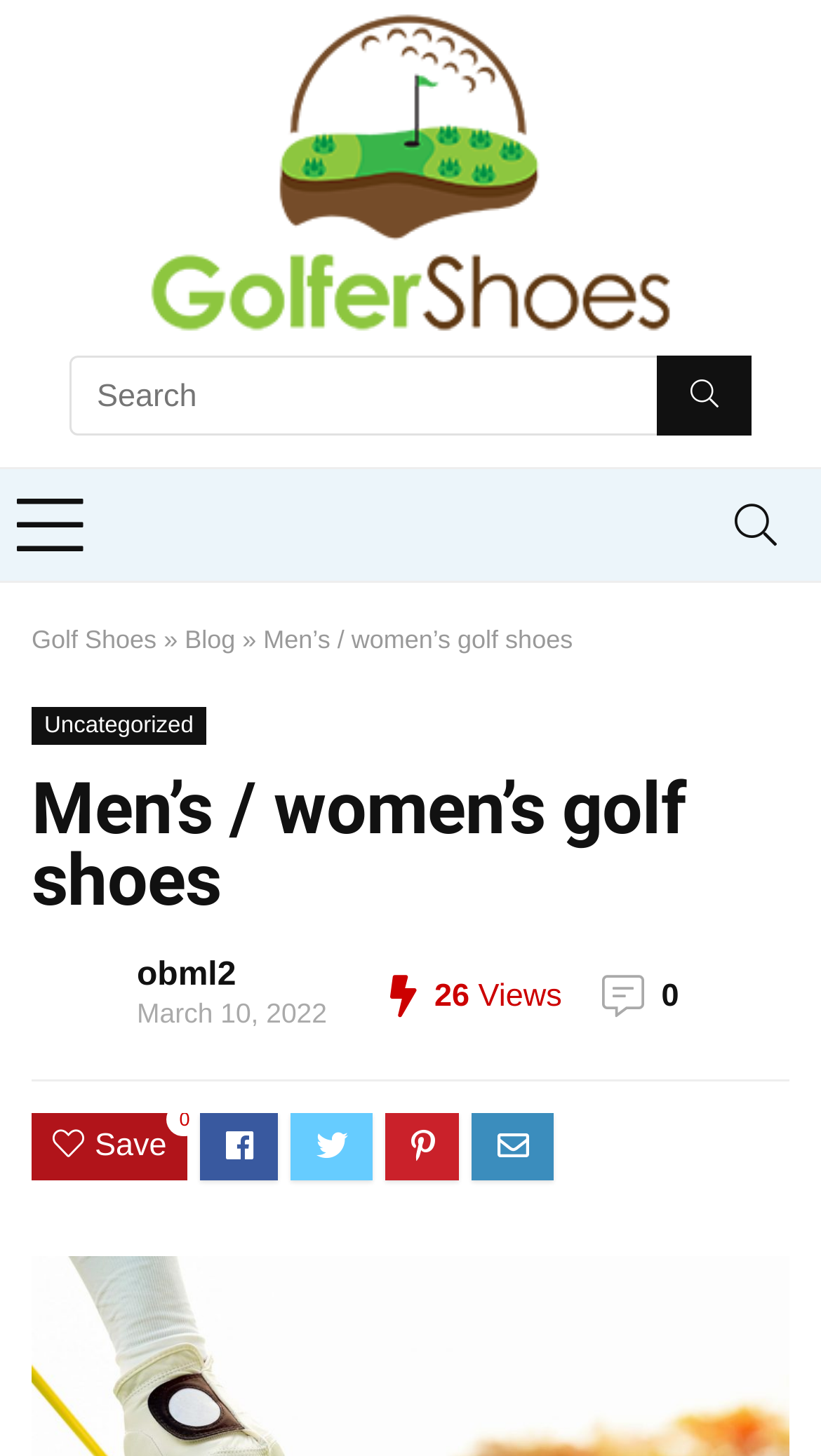Please specify the bounding box coordinates for the clickable region that will help you carry out the instruction: "Search for golf shoes".

[0.085, 0.244, 0.915, 0.299]